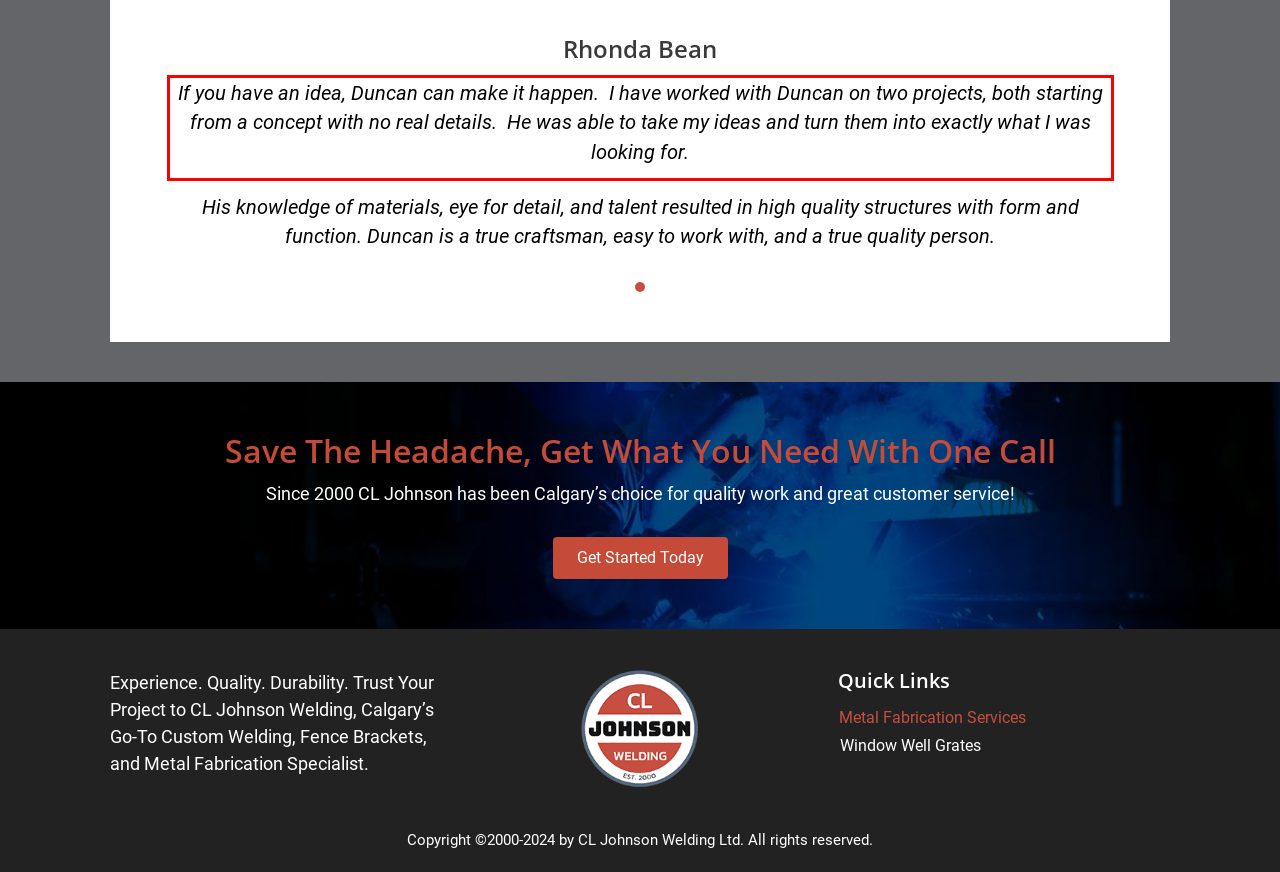Please take the screenshot of the webpage, find the red bounding box, and generate the text content that is within this red bounding box.

If you have an idea, Duncan can make it happen. I have worked with Duncan on two projects, both starting from a concept with no real details. He was able to take my ideas and turn them into exactly what I was looking for.